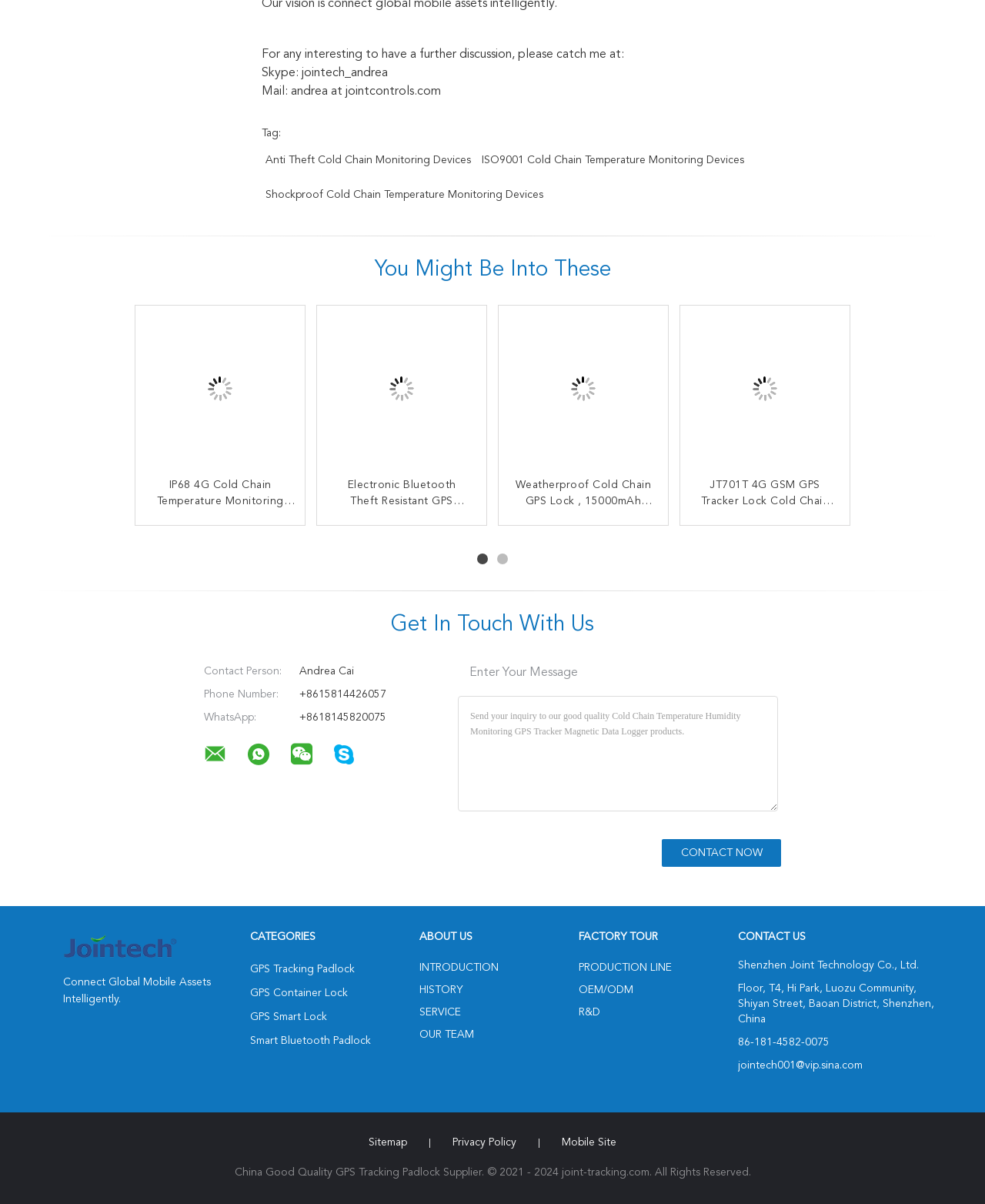Based on the description "Our Team", find the bounding box of the specified UI element.

[0.426, 0.855, 0.481, 0.864]